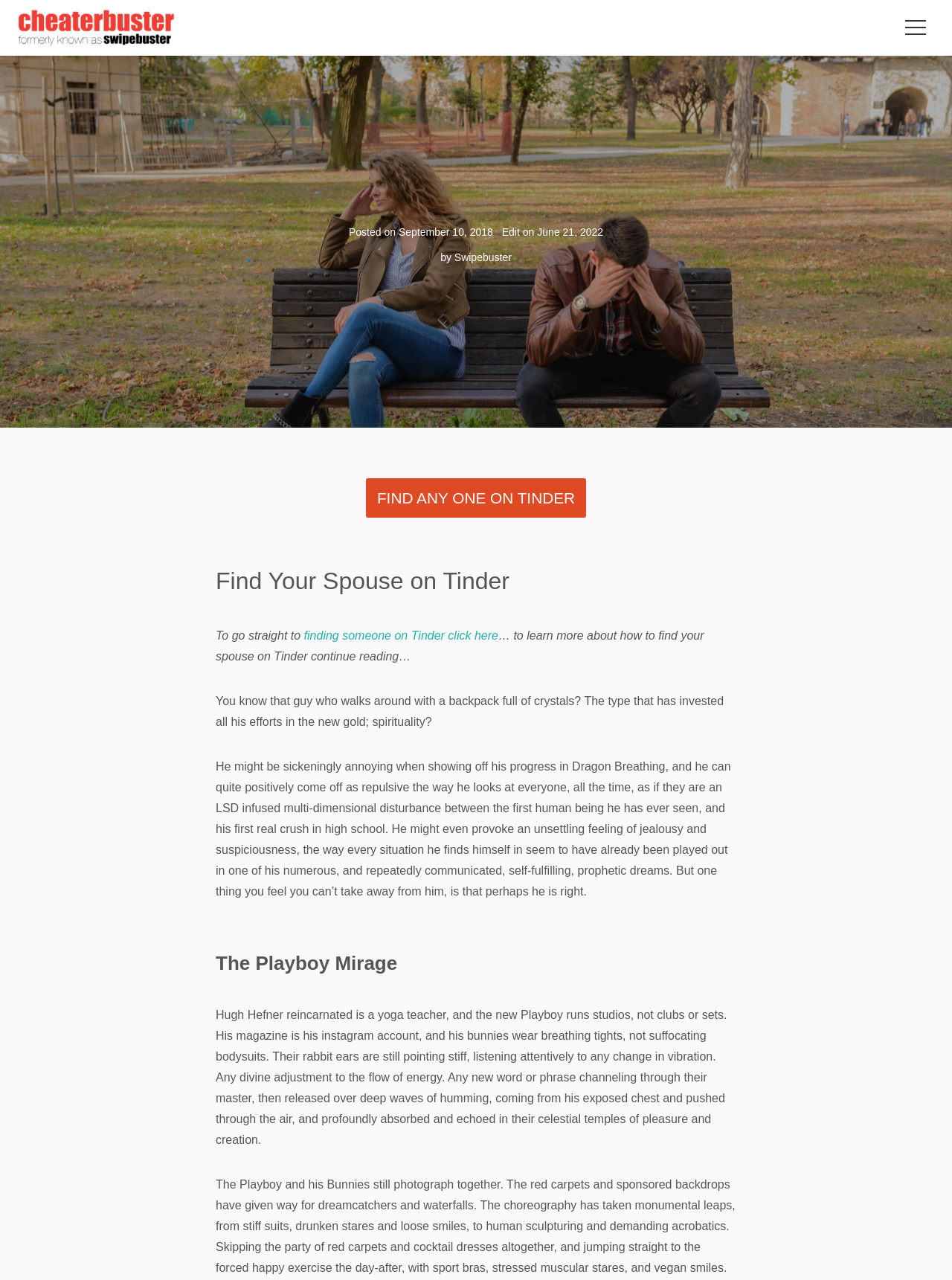From the element description 4,5 B, predict the bounding box coordinates of the UI element. The coordinates must be specified in the format (top-left x, top-left y, bottom-right x, bottom-right y) and should be within the 0 to 1 range.

None